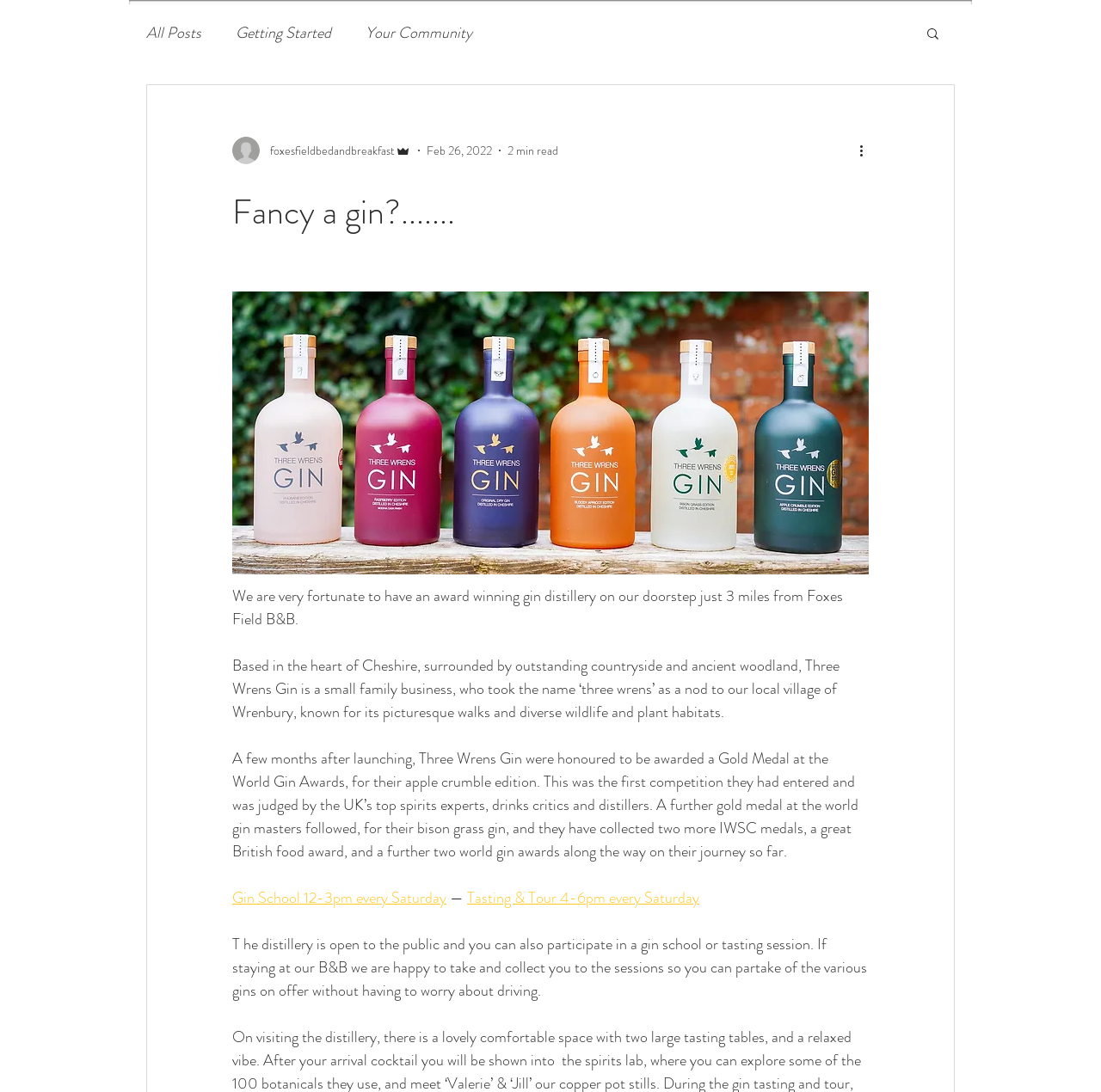Could you determine the bounding box coordinates of the clickable element to complete the instruction: "Search for something"? Provide the coordinates as four float numbers between 0 and 1, i.e., [left, top, right, bottom].

[0.84, 0.024, 0.855, 0.04]